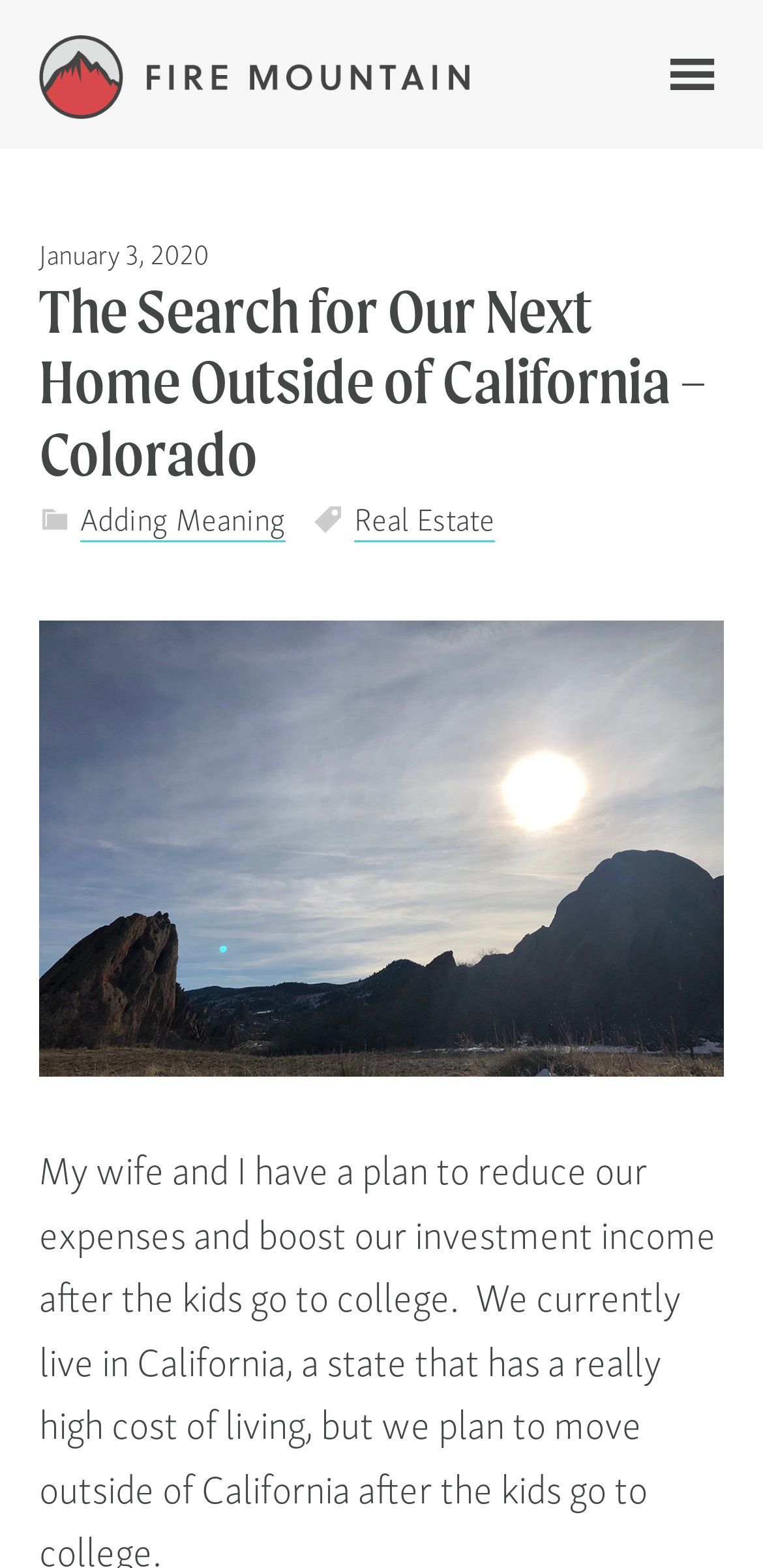Provide the bounding box coordinates for the UI element that is described by this text: "Real Estate". The coordinates should be in the form of four float numbers between 0 and 1: [left, top, right, bottom].

[0.464, 0.313, 0.649, 0.346]